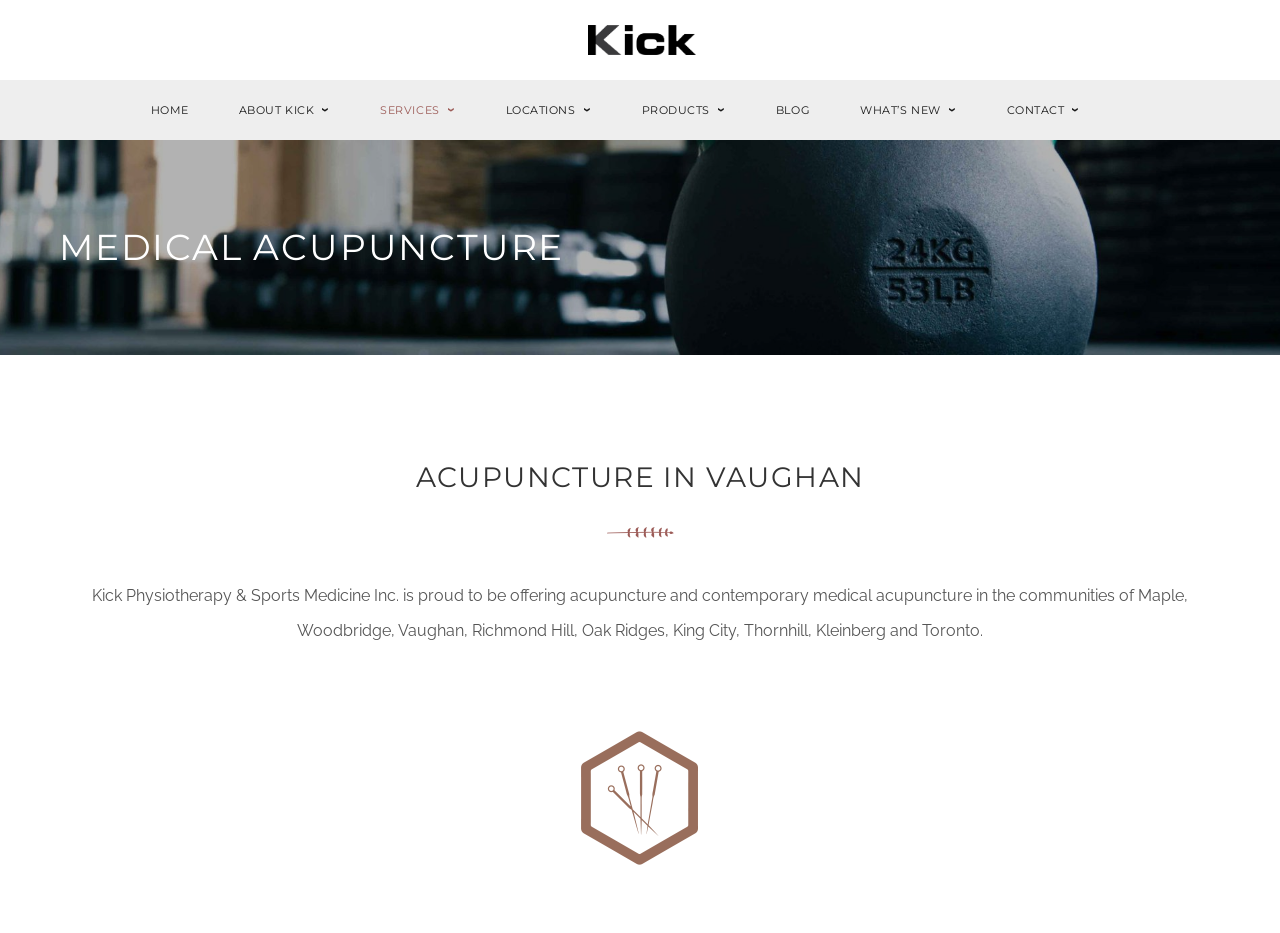Please answer the following question using a single word or phrase: 
What services does the clinic offer?

Acupuncture and medical acupuncture